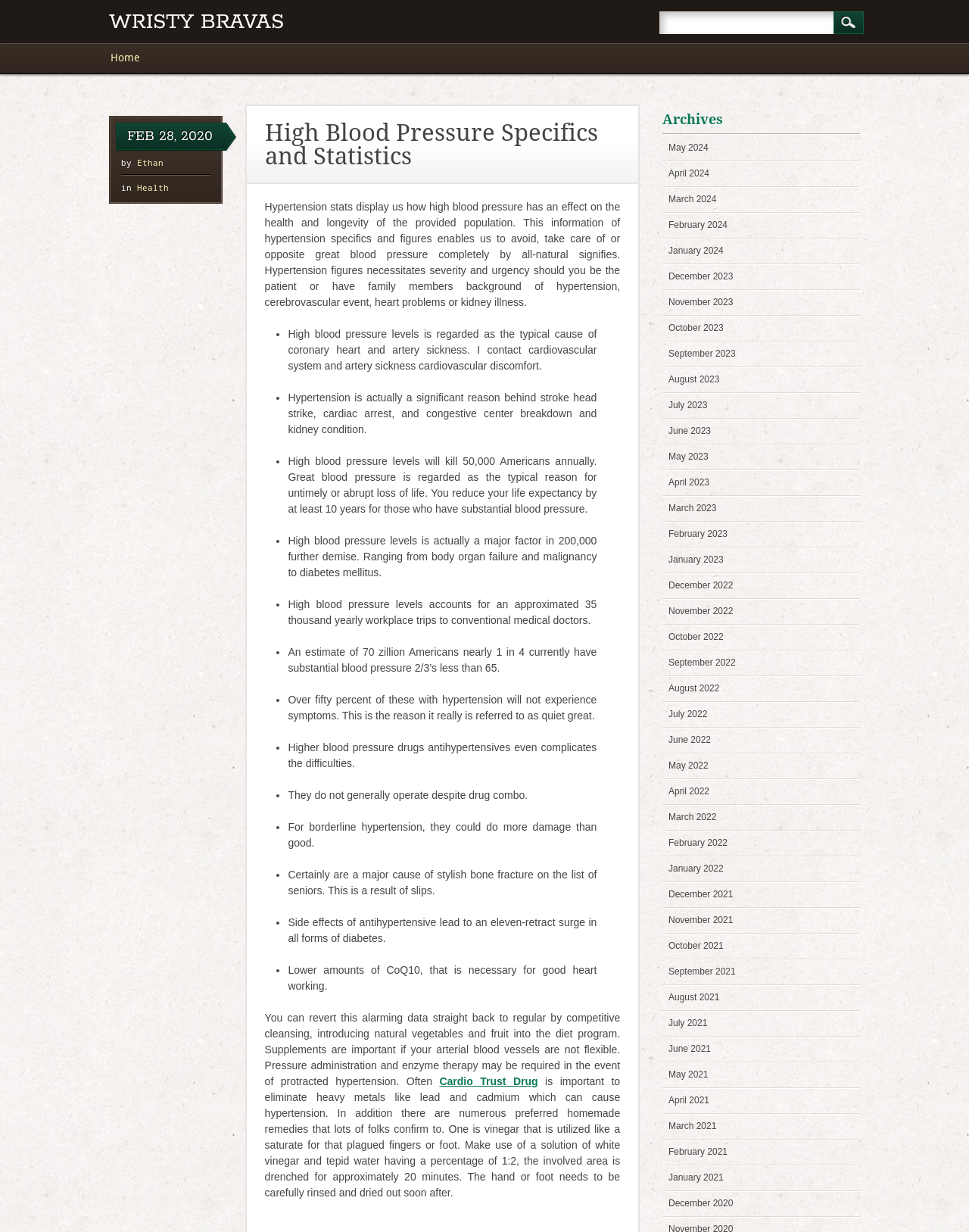Can you pinpoint the bounding box coordinates for the clickable element required for this instruction: "Read the 'Steve Alpizar' article"? The coordinates should be four float numbers between 0 and 1, i.e., [left, top, right, bottom].

None